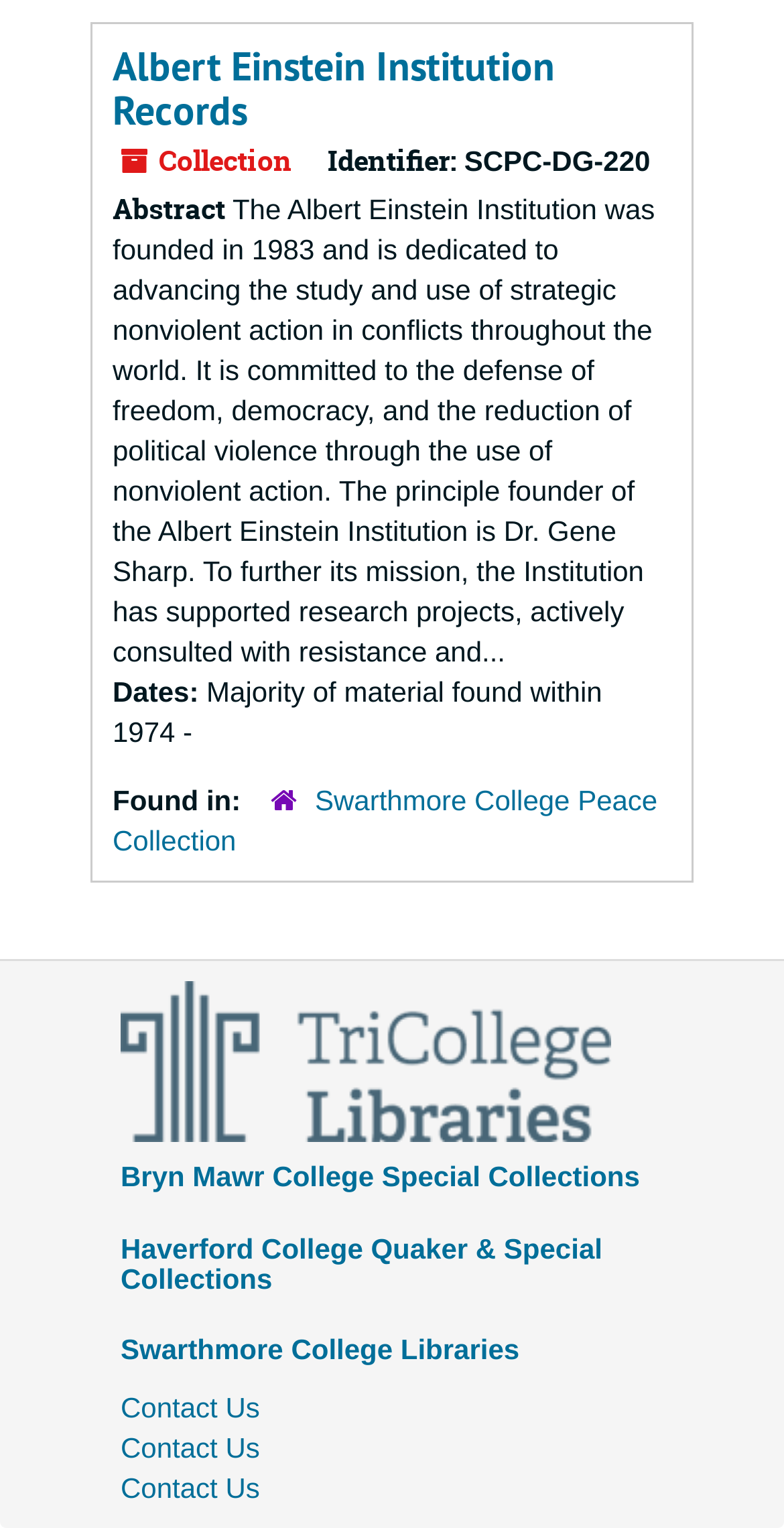Identify the bounding box coordinates for the UI element described by the following text: "Swarthmore College Libraries". Provide the coordinates as four float numbers between 0 and 1, in the format [left, top, right, bottom].

[0.154, 0.873, 0.663, 0.894]